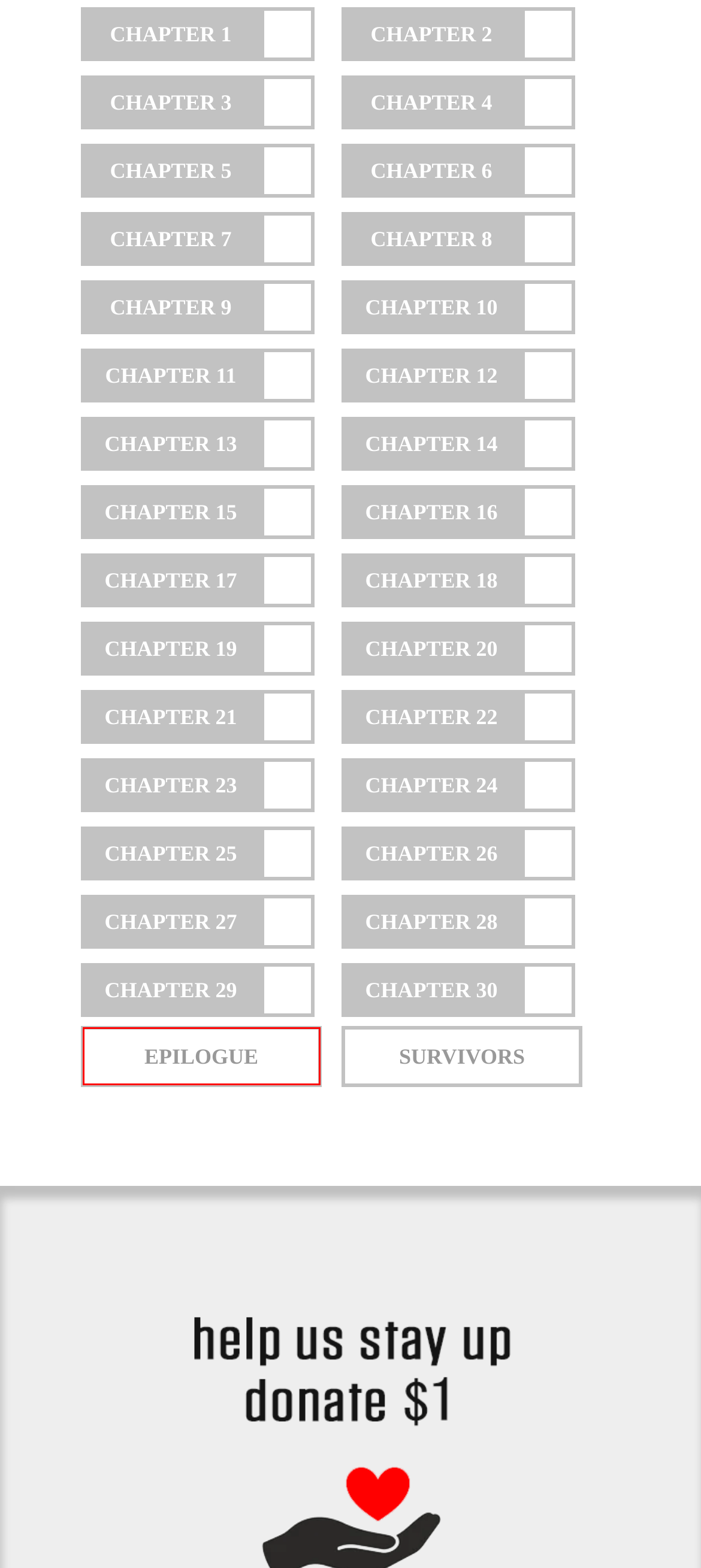Examine the screenshot of the webpage, which has a red bounding box around a UI element. Select the webpage description that best fits the new webpage after the element inside the red bounding box is clicked. Here are the choices:
A. Chapter 10 - Page 11
B. Chapter 24 - Page 25
C. Chapter 6 - Page 7
D. Epilogue - Page 32
E. Chapter 28 - Page 29
F. Chapter 25 - Page 26
G. Chapter 19 - Page 20
H. Chapter 21 - Page 22

D